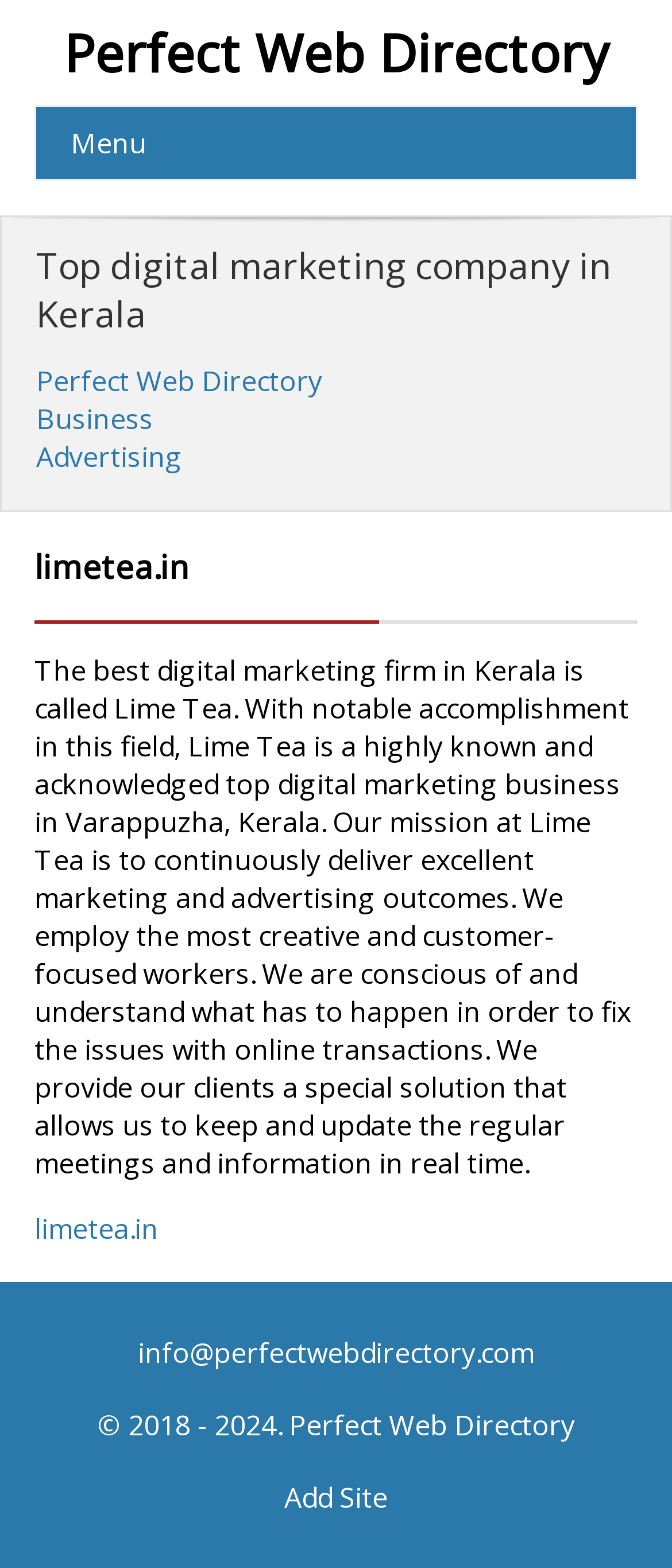Extract the main headline from the webpage and generate its text.

Top digital marketing company in Kerala